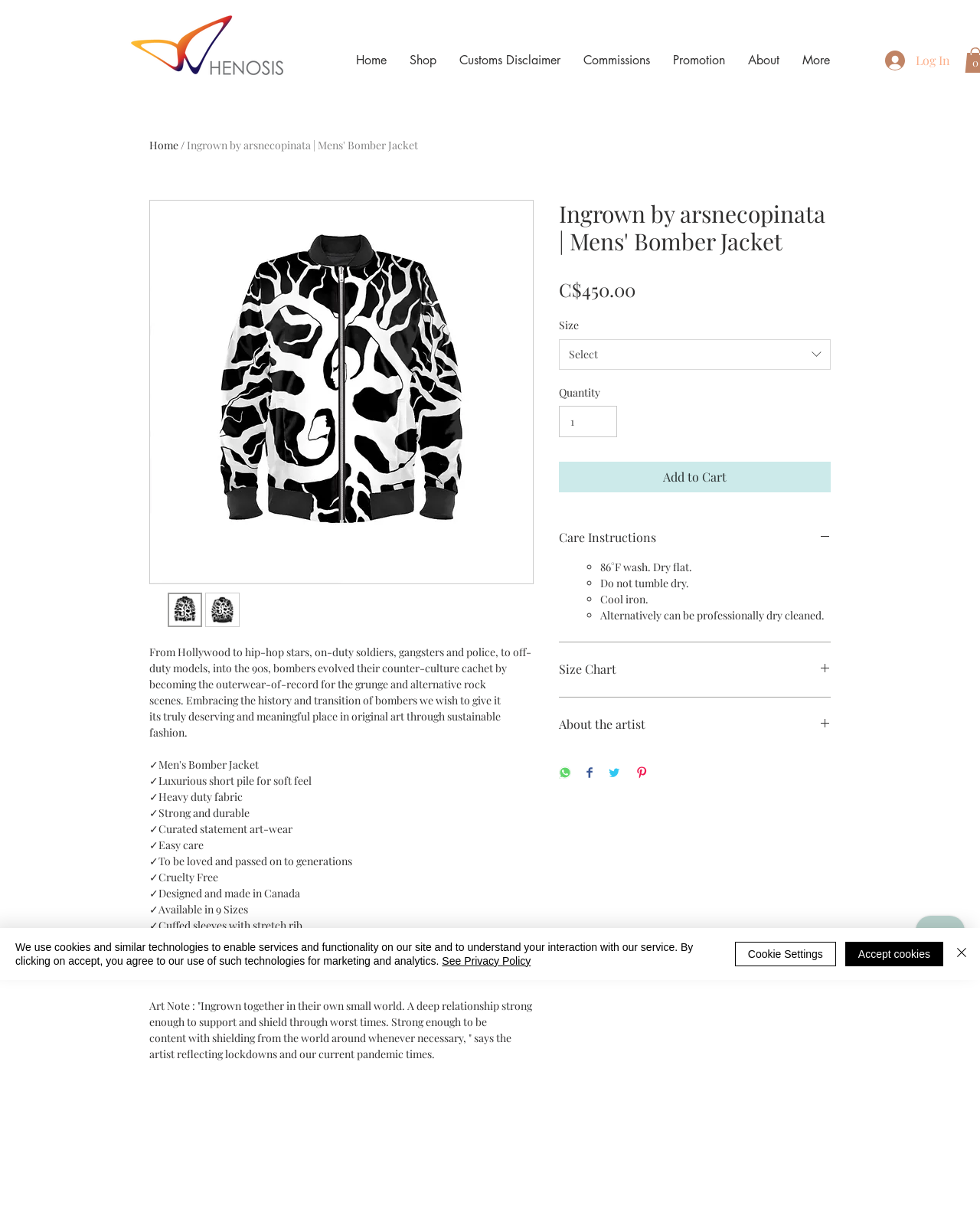Find the bounding box coordinates for the area you need to click to carry out the instruction: "View the Care Instructions". The coordinates should be four float numbers between 0 and 1, indicated as [left, top, right, bottom].

[0.57, 0.438, 0.848, 0.452]